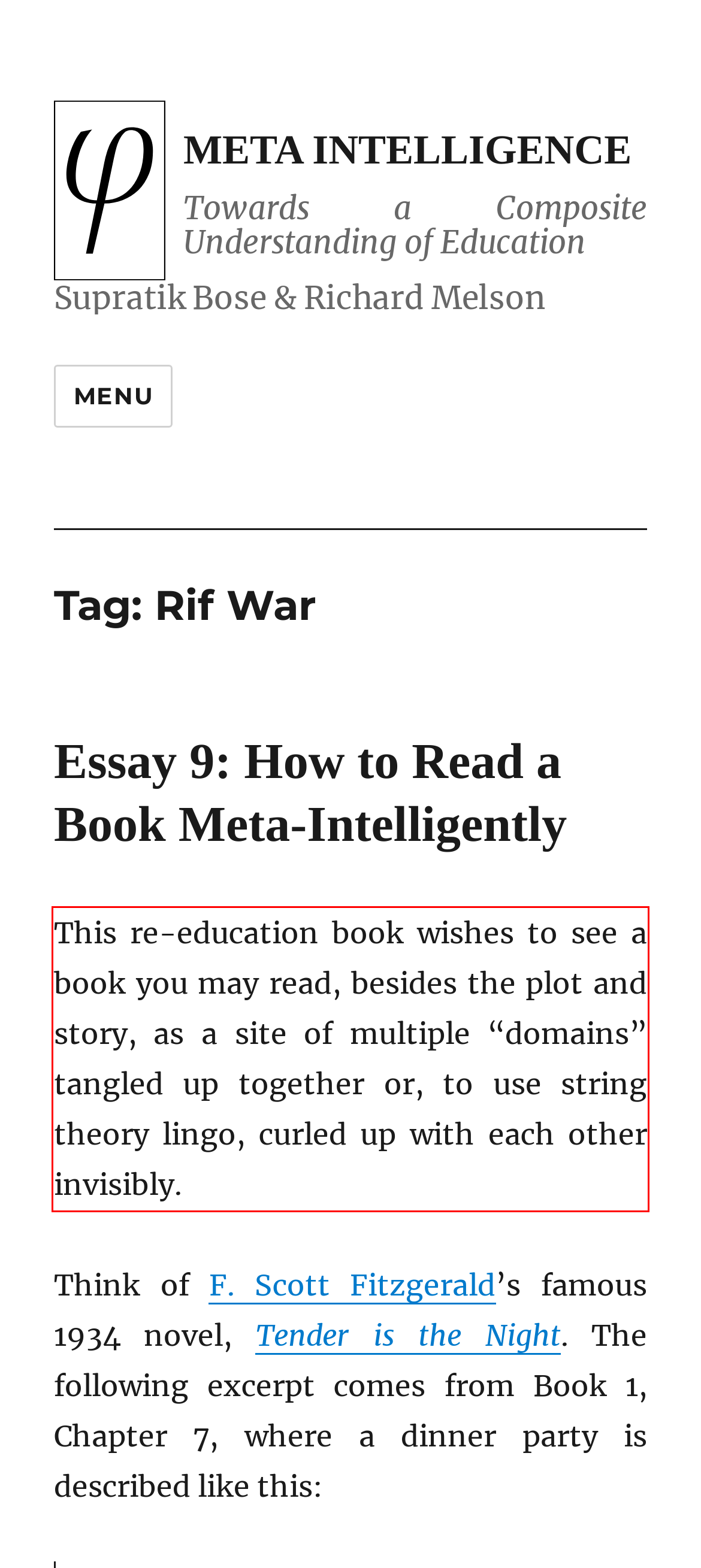Please use OCR to extract the text content from the red bounding box in the provided webpage screenshot.

This re-education book wishes to see a book you may read, besides the plot and story, as a site of multiple “domains” tangled up together or, to use string theory lingo, curled up with each other invisibly.